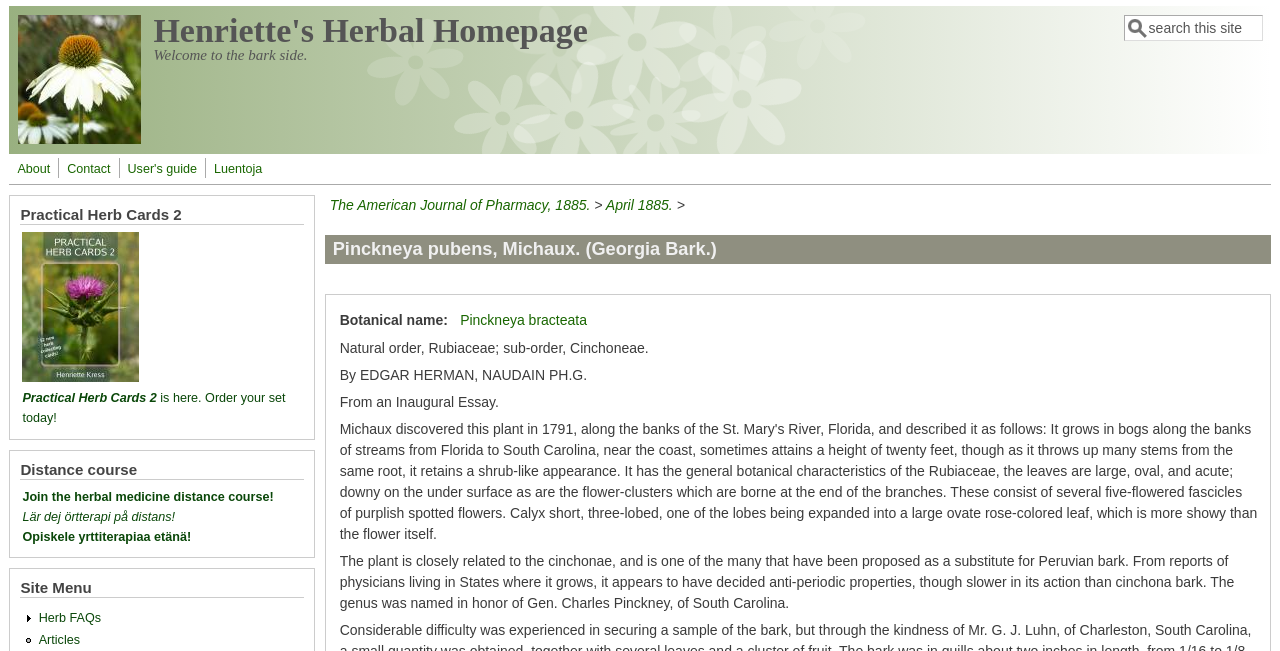Please find and generate the text of the main heading on the webpage.

Pinckneya pubens, Michaux. (Georgia Bark.)